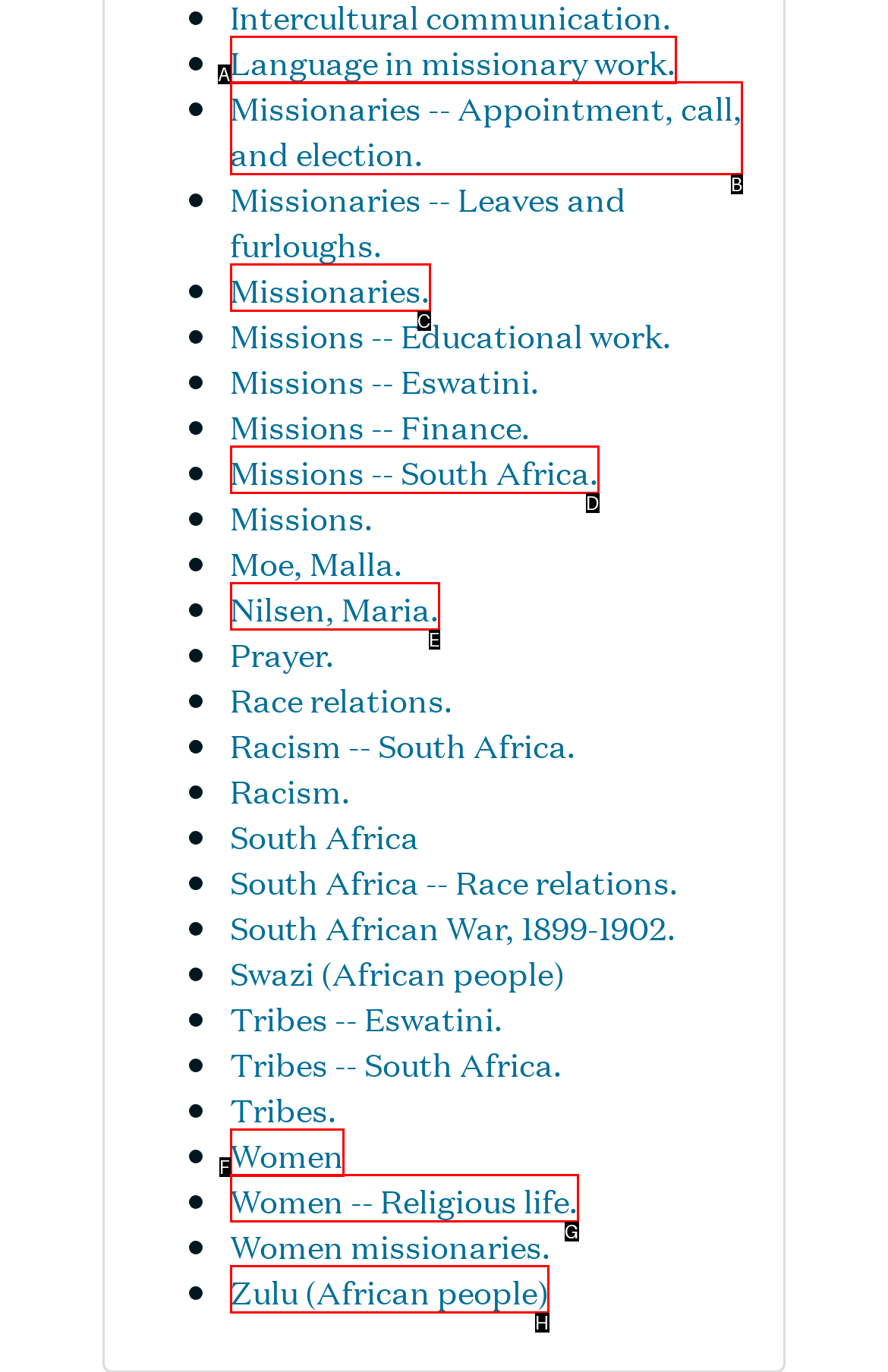Identify the correct lettered option to click in order to perform this task: View 'Missionaries.'. Respond with the letter.

C